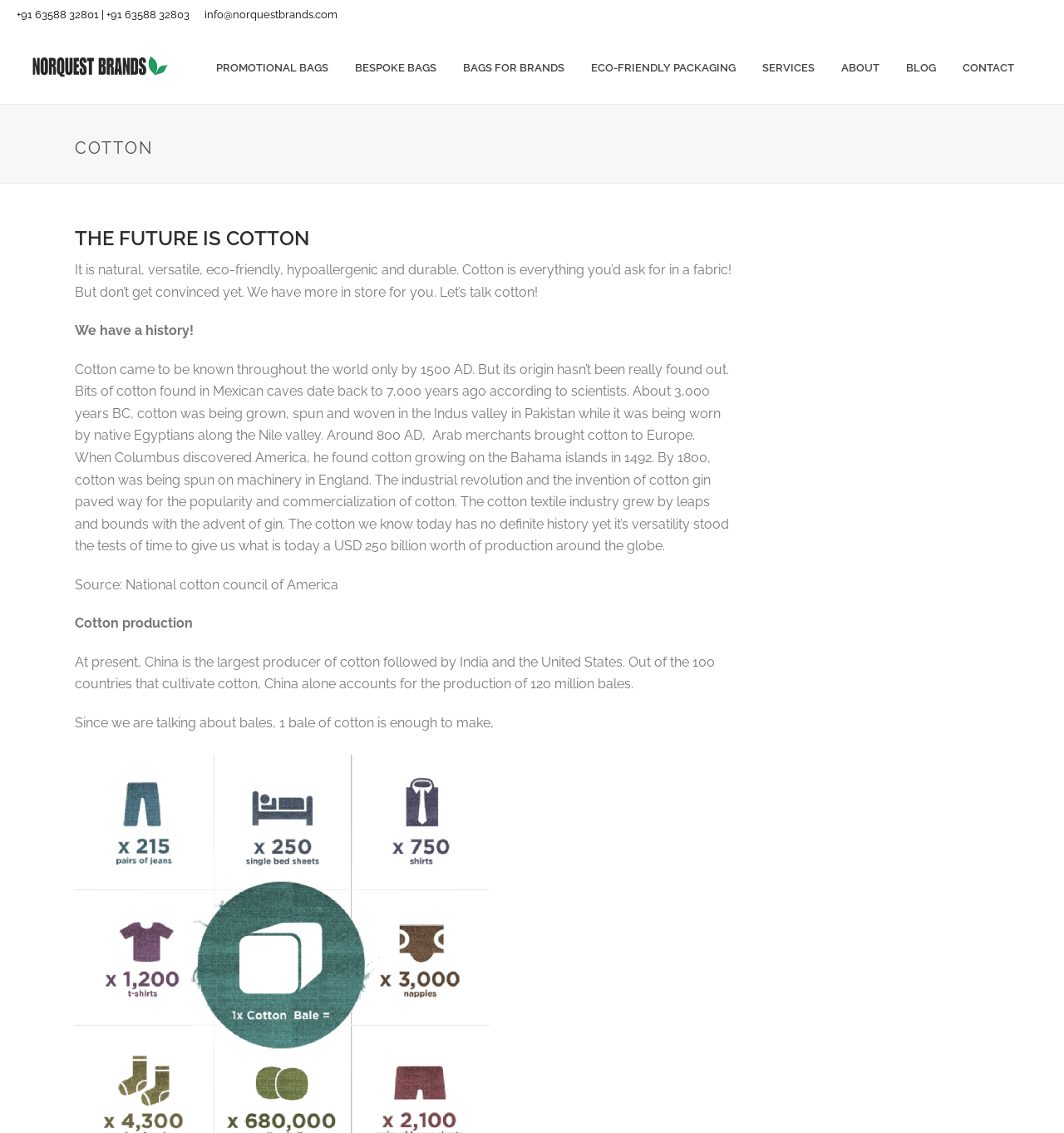Pinpoint the bounding box coordinates of the clickable element to carry out the following instruction: "Send an email to the company."

[0.192, 0.007, 0.317, 0.018]